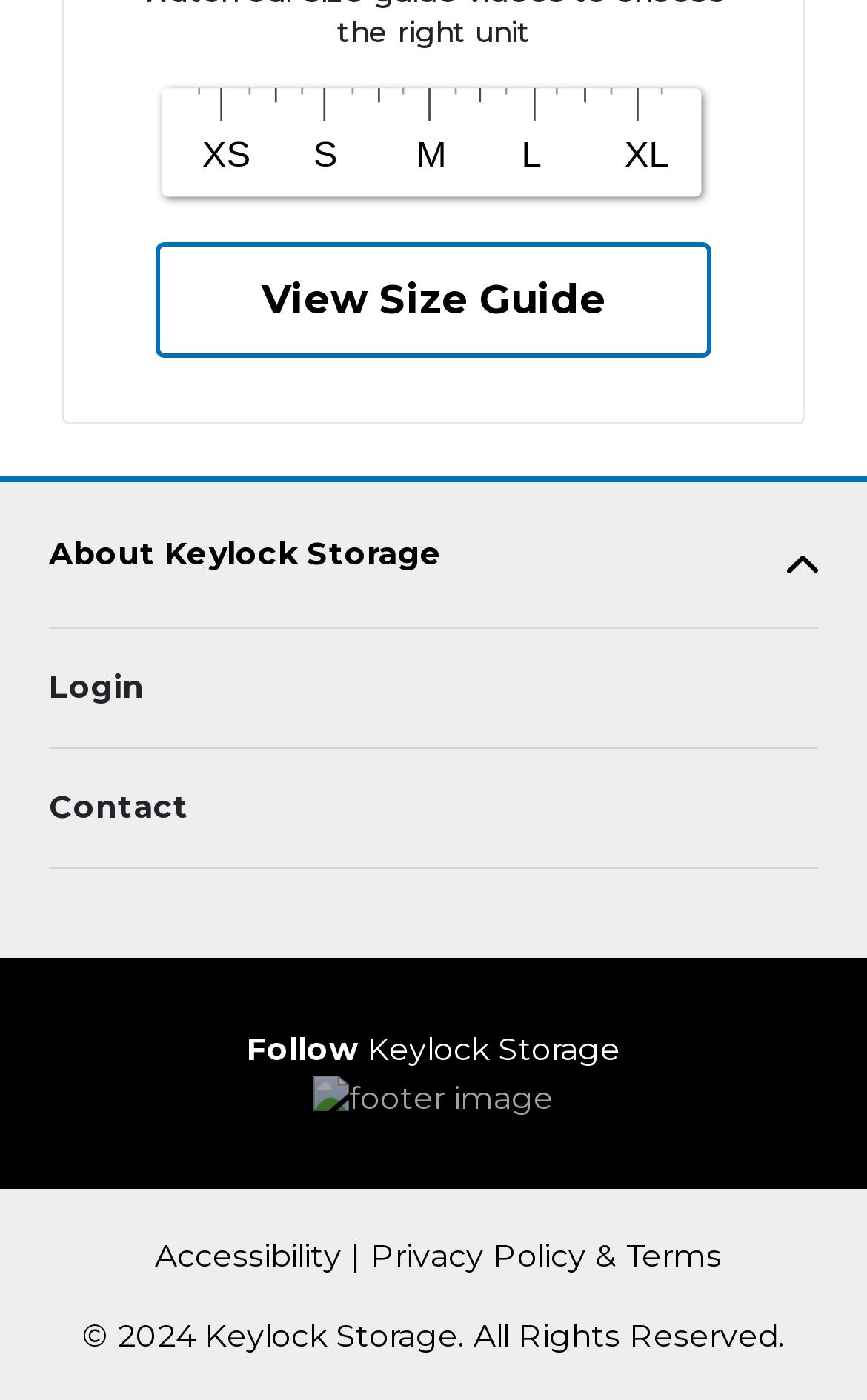Can you specify the bounding box coordinates for the region that should be clicked to fulfill this instruction: "Contact Keylock Storage".

[0.056, 0.56, 0.944, 0.594]